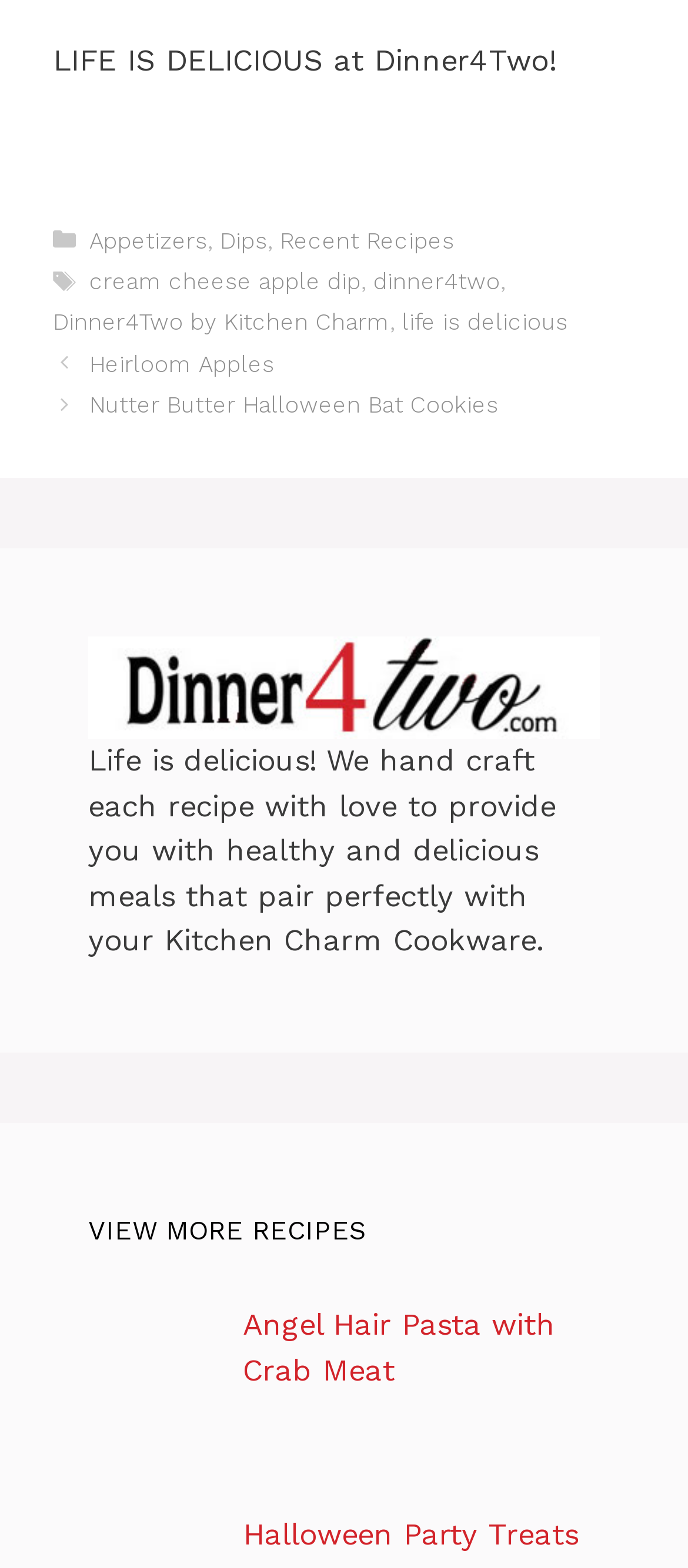Please find the bounding box coordinates of the section that needs to be clicked to achieve this instruction: "Read the article about PYTHON中利用长短期记忆模型LSTM进行时间序列预测分析".

None